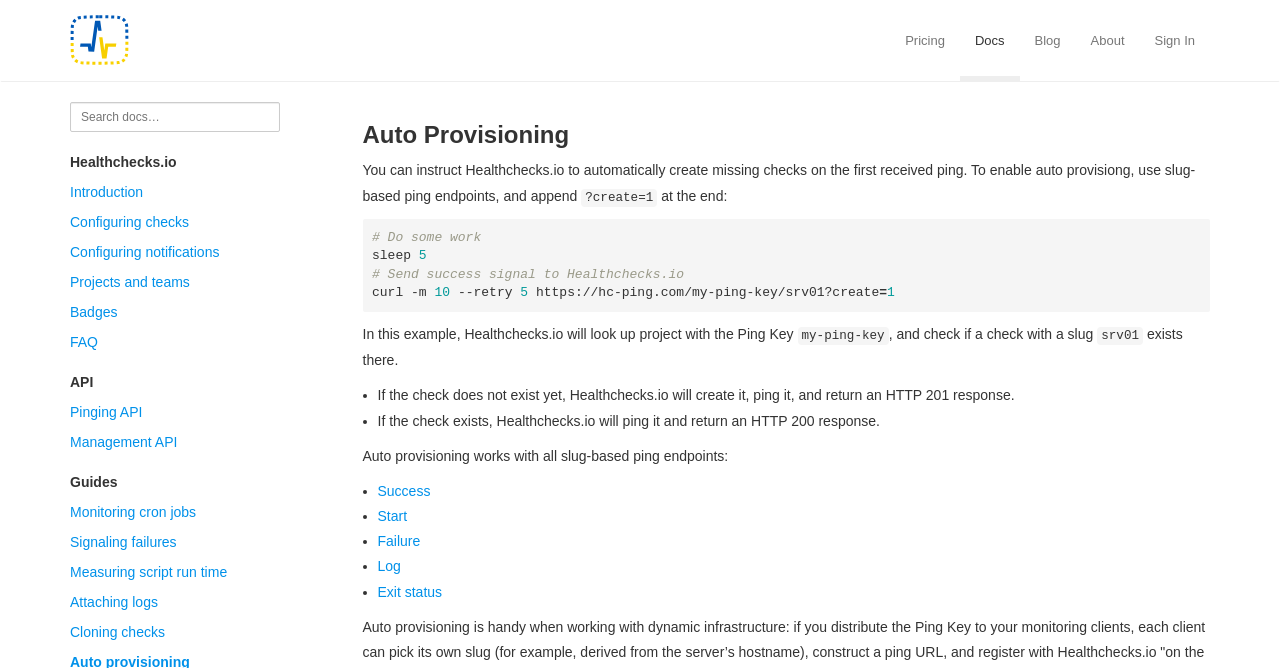What is the HTTP response code if the check does not exist yet?
Please use the image to provide a one-word or short phrase answer.

201